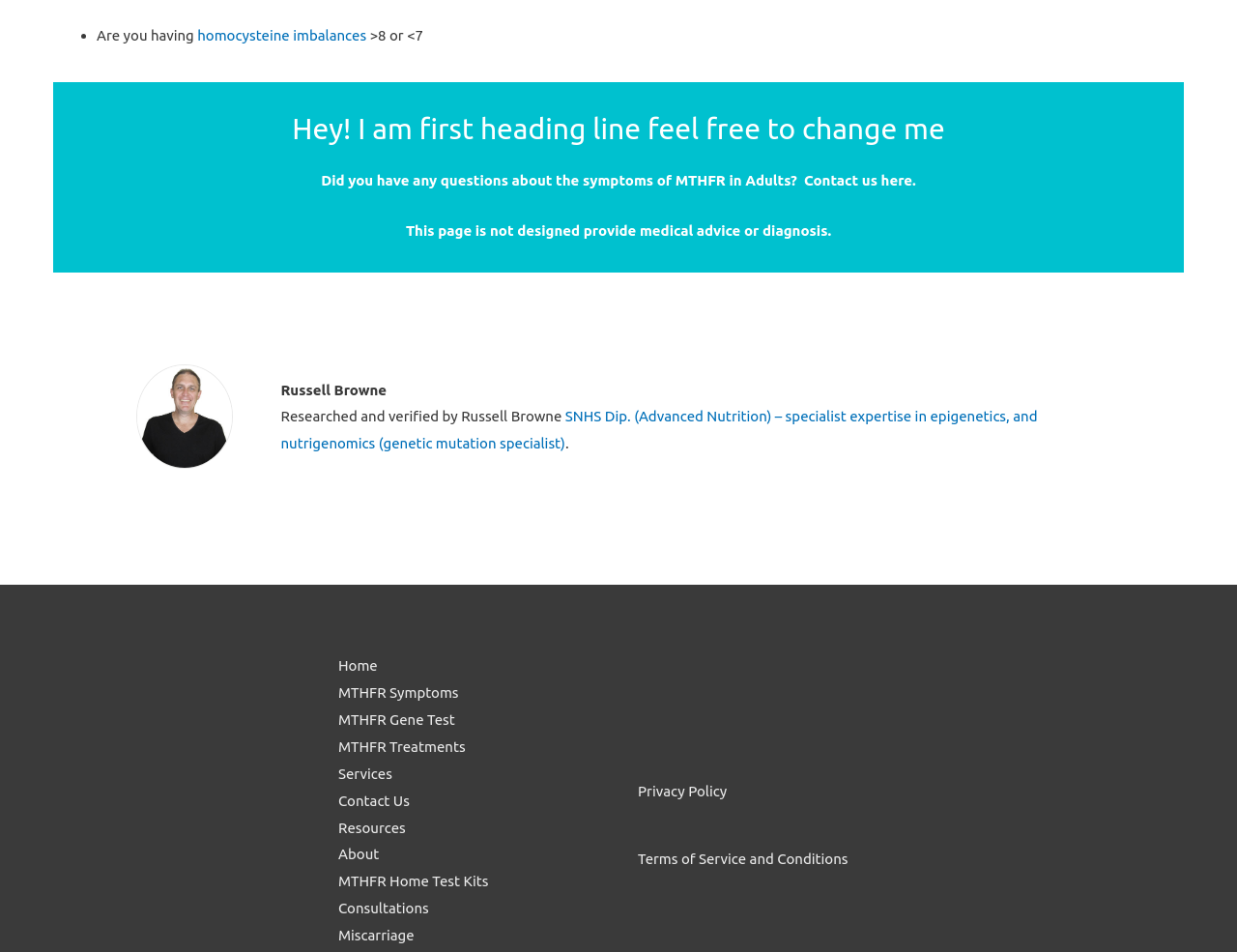Refer to the image and answer the question with as much detail as possible: Who is the researcher mentioned on the webpage?

The researcher mentioned on the webpage is Russell Browne, as indicated by the text 'Researched and verified by Russell Browne'.